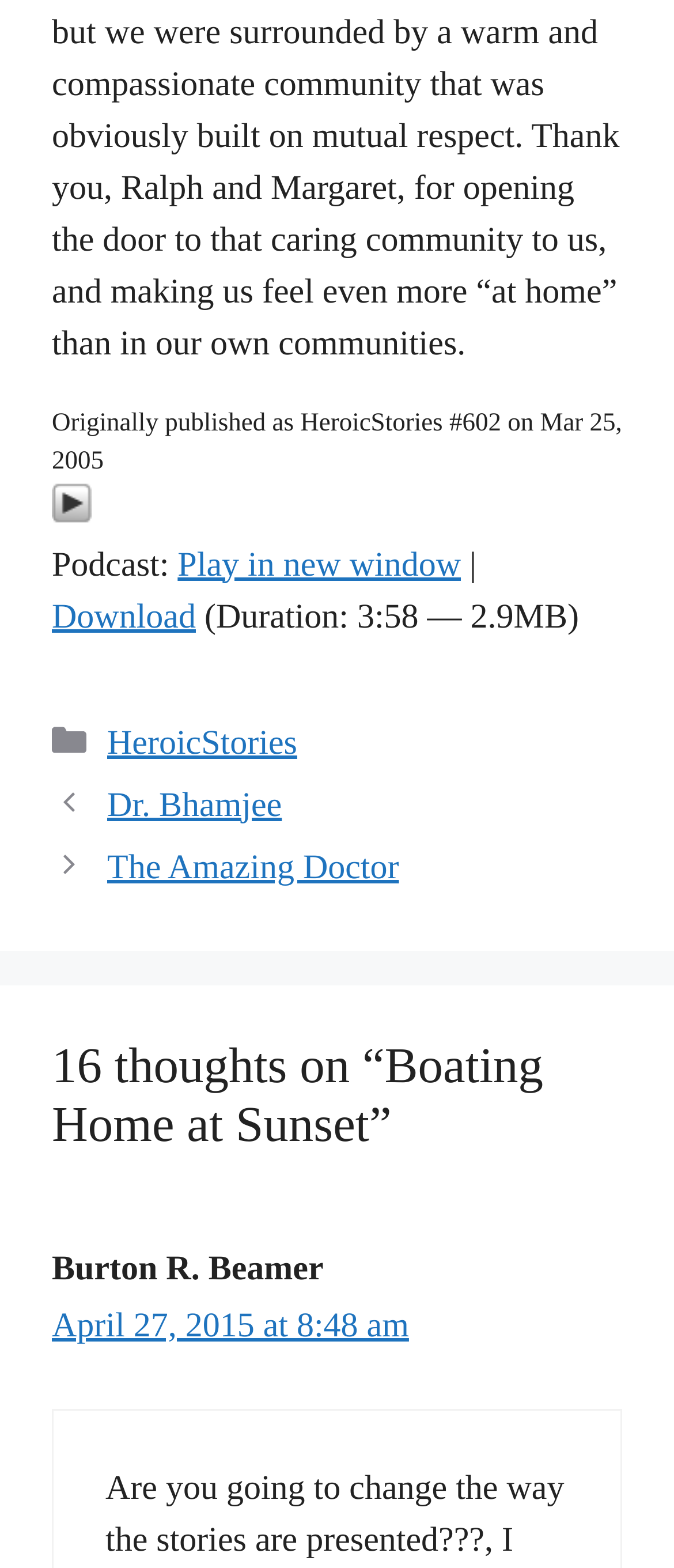Who is the author of the first comment?
Using the picture, provide a one-word or short phrase answer.

Burton R. Beamer